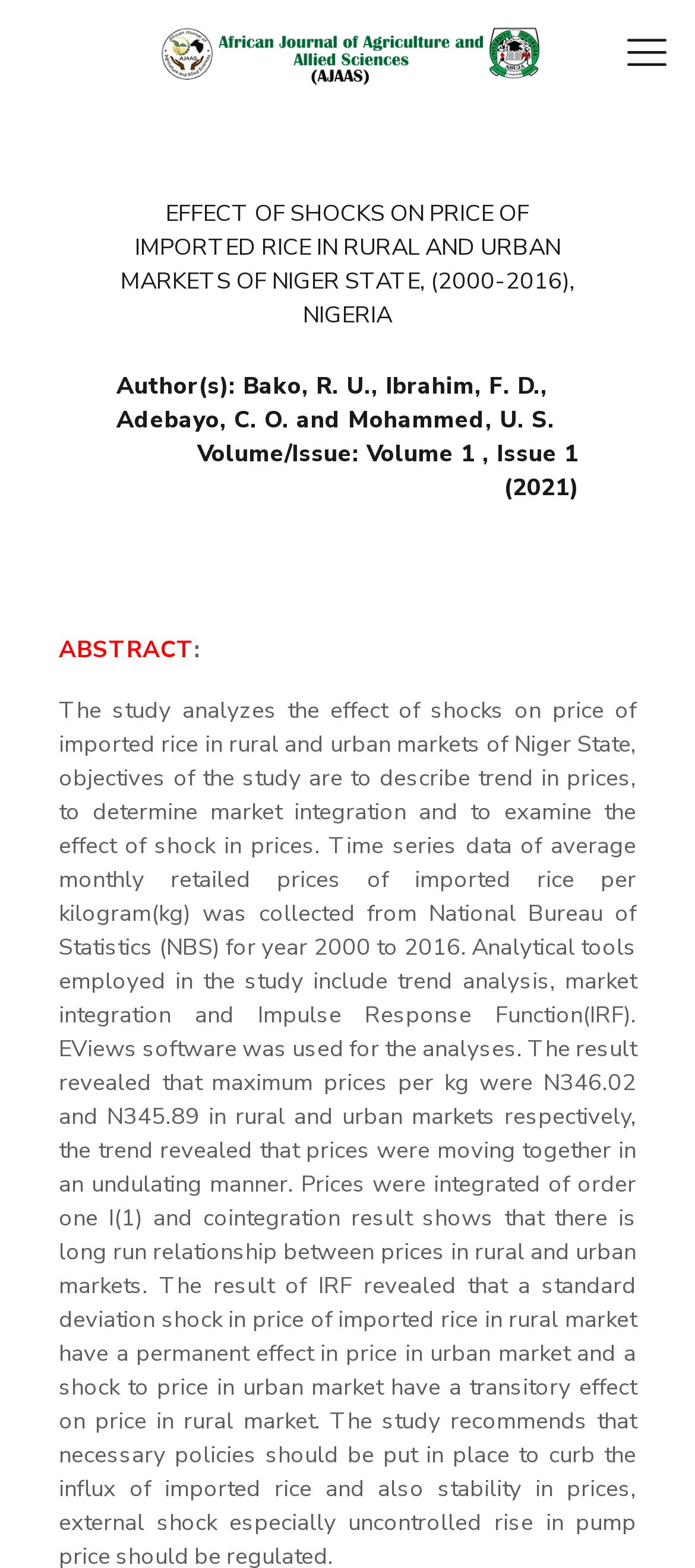What is the title of the article?
Using the image as a reference, answer the question in detail.

I determined the title of the article by looking at the heading element with the bounding box coordinates [0.168, 0.126, 0.832, 0.212], which contains the text 'EFFECT OF SHOCKS ON PRICE OF IMPORTED RICE IN RURAL AND URBAN MARKETS OF NIGER STATE, (2000-2016), NIGERIA'.